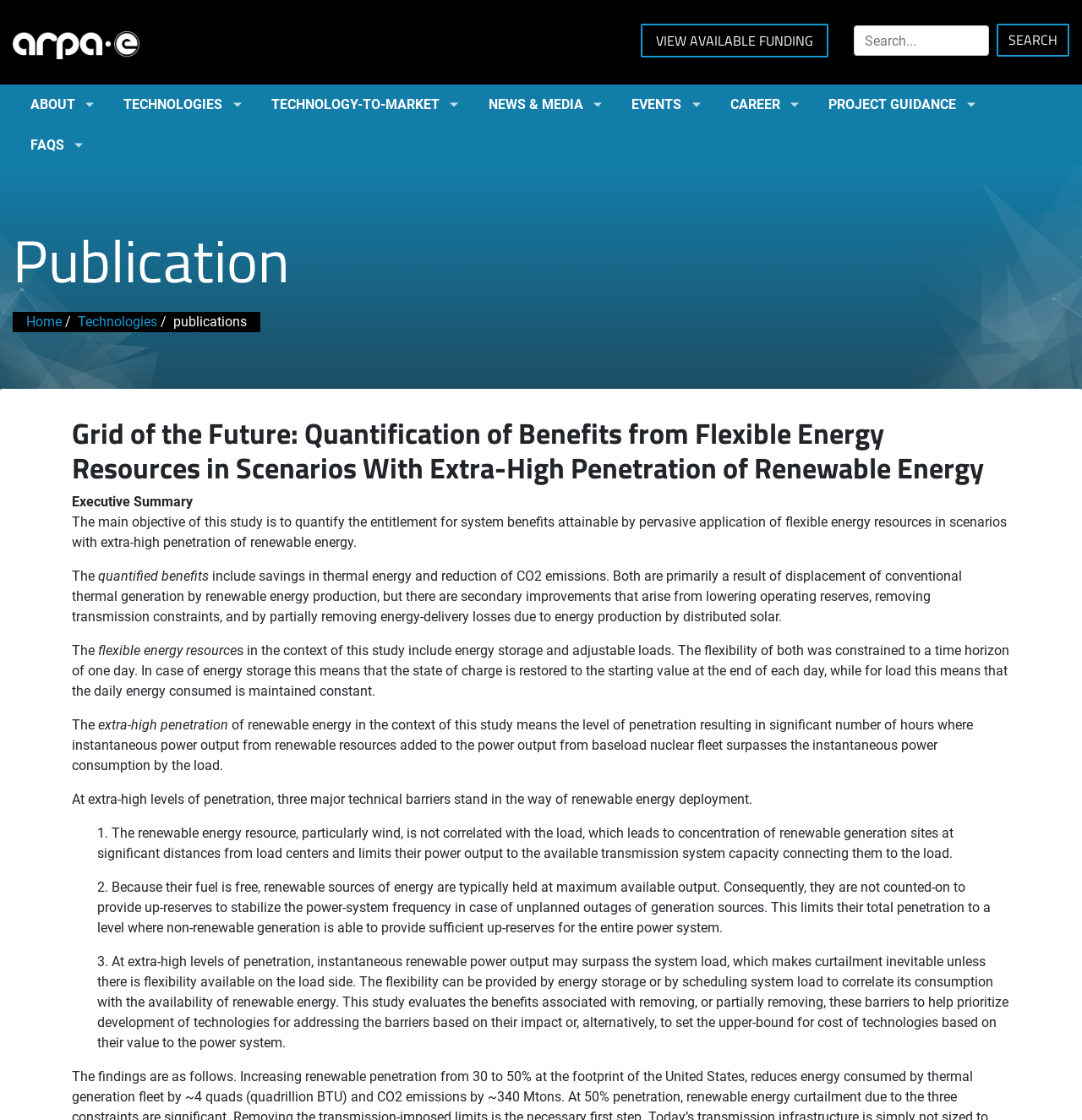Select the bounding box coordinates of the element I need to click to carry out the following instruction: "Search for publications".

[0.789, 0.023, 0.914, 0.05]